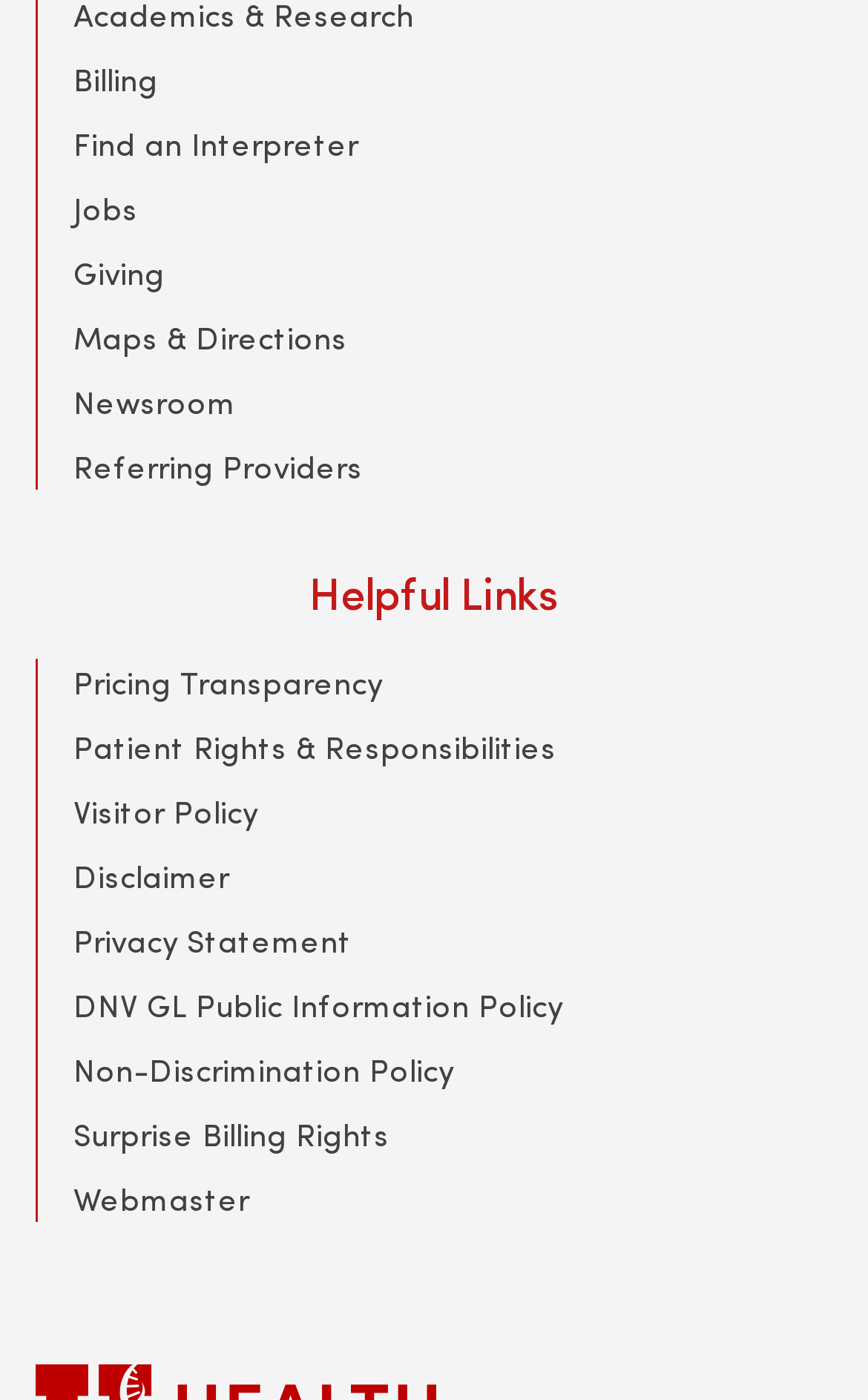Review the image closely and give a comprehensive answer to the question: How many sections are there on the webpage?

There are two main sections on the webpage. The top section contains links such as 'Billing', 'Find an Interpreter', etc. and the bottom section is labeled as 'Helpful Links' with 13 links under it.